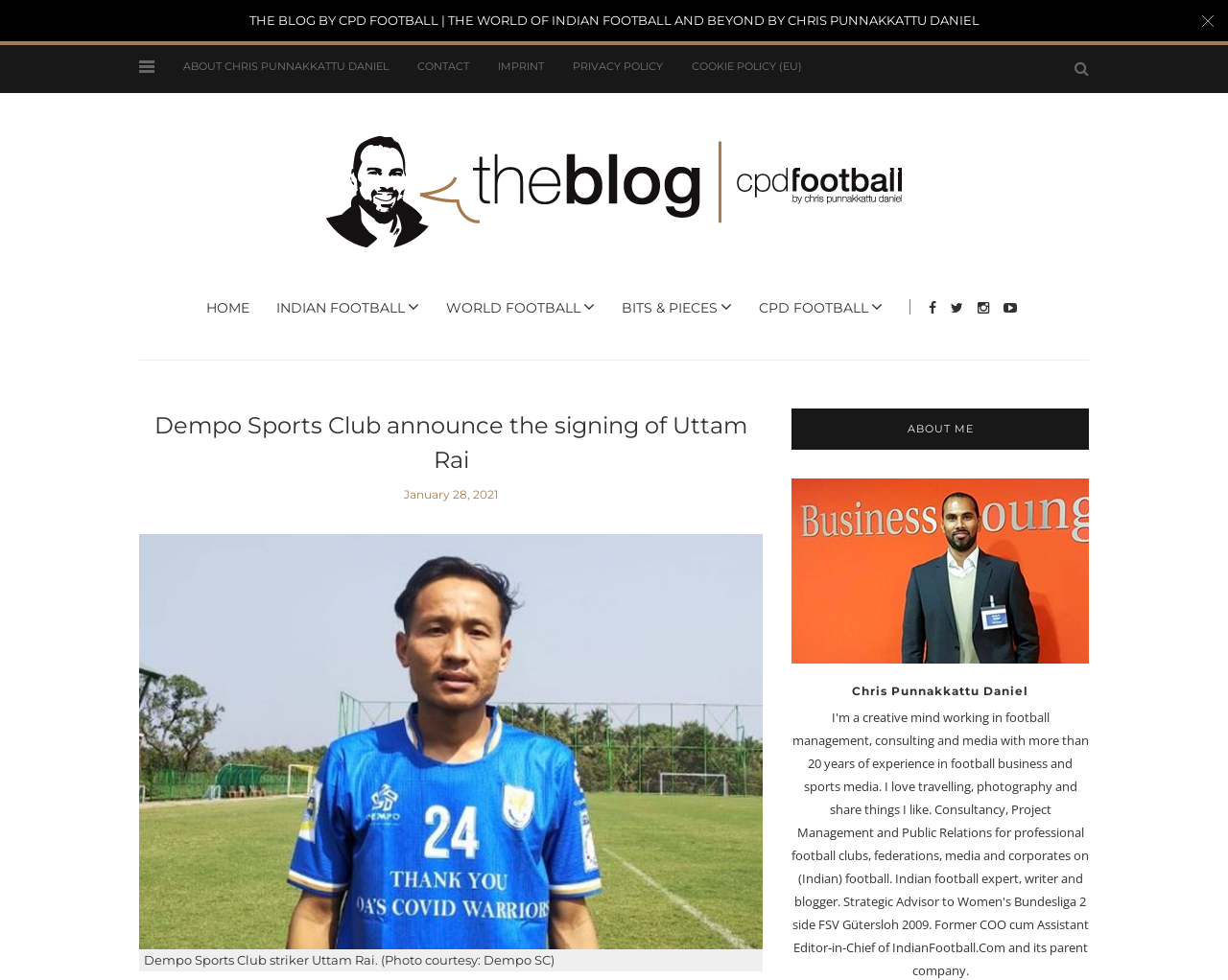What is the date of the article?
Answer with a single word or phrase, using the screenshot for reference.

January 28, 2021